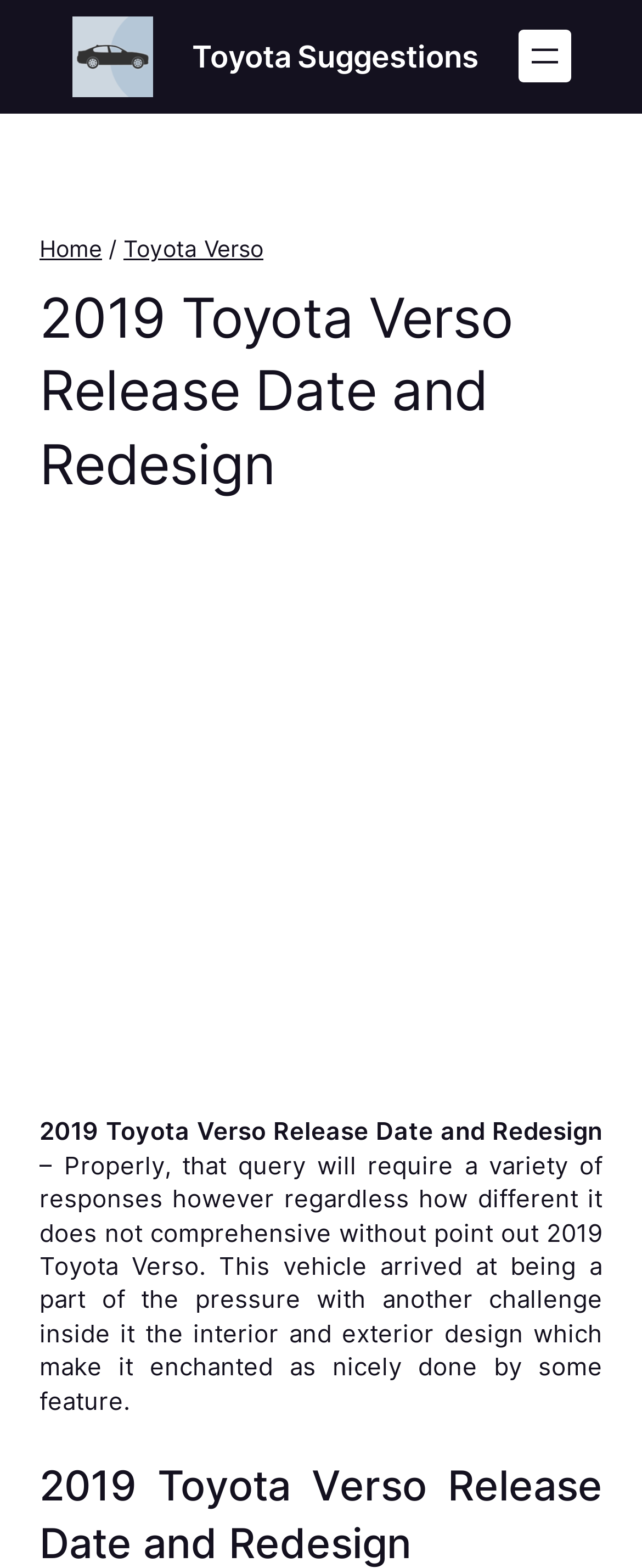Examine the image and give a thorough answer to the following question:
What is the tone of the webpage content?

The tone of the webpage content is informative, as it provides information about the 2019 Toyota Verso in a neutral and objective manner, without expressing a personal opinion or emotion.